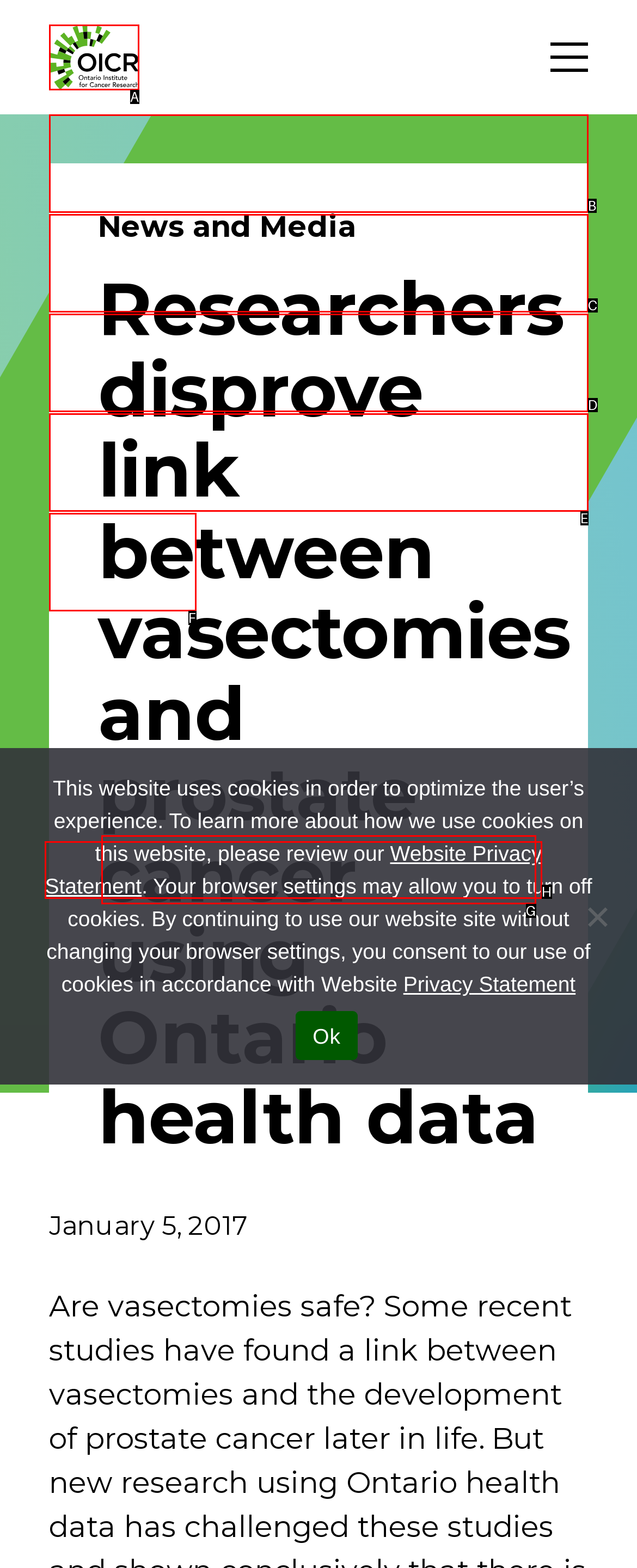Identify which option matches the following description: alt="Ontario Institute for Cancer Research"
Answer by giving the letter of the correct option directly.

A